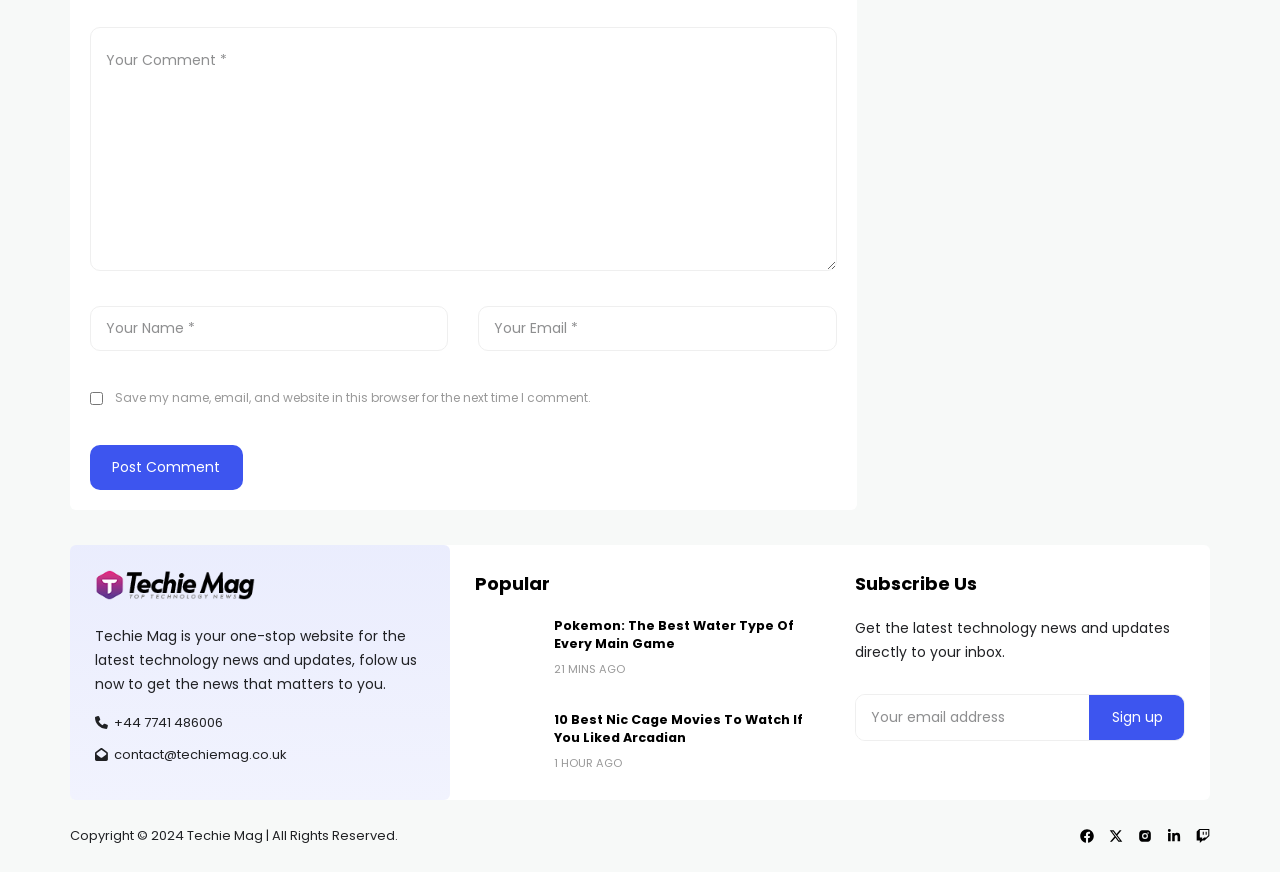Give a one-word or short phrase answer to the question: 
What is the contact information provided on the website?

Phone number and email